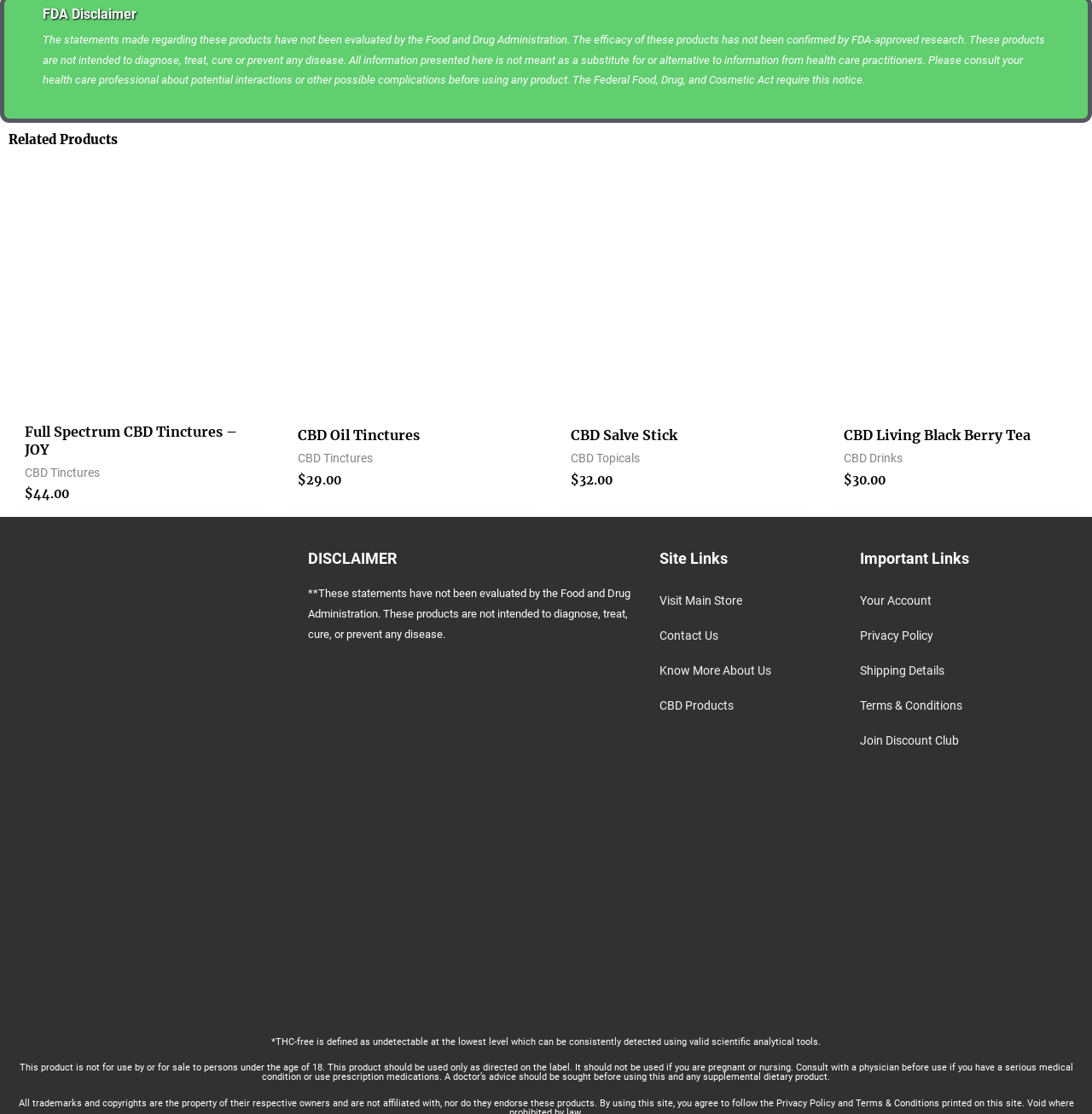Specify the bounding box coordinates of the area that needs to be clicked to achieve the following instruction: "View the topic 'Bindings - can we no longer toggle?'".

None